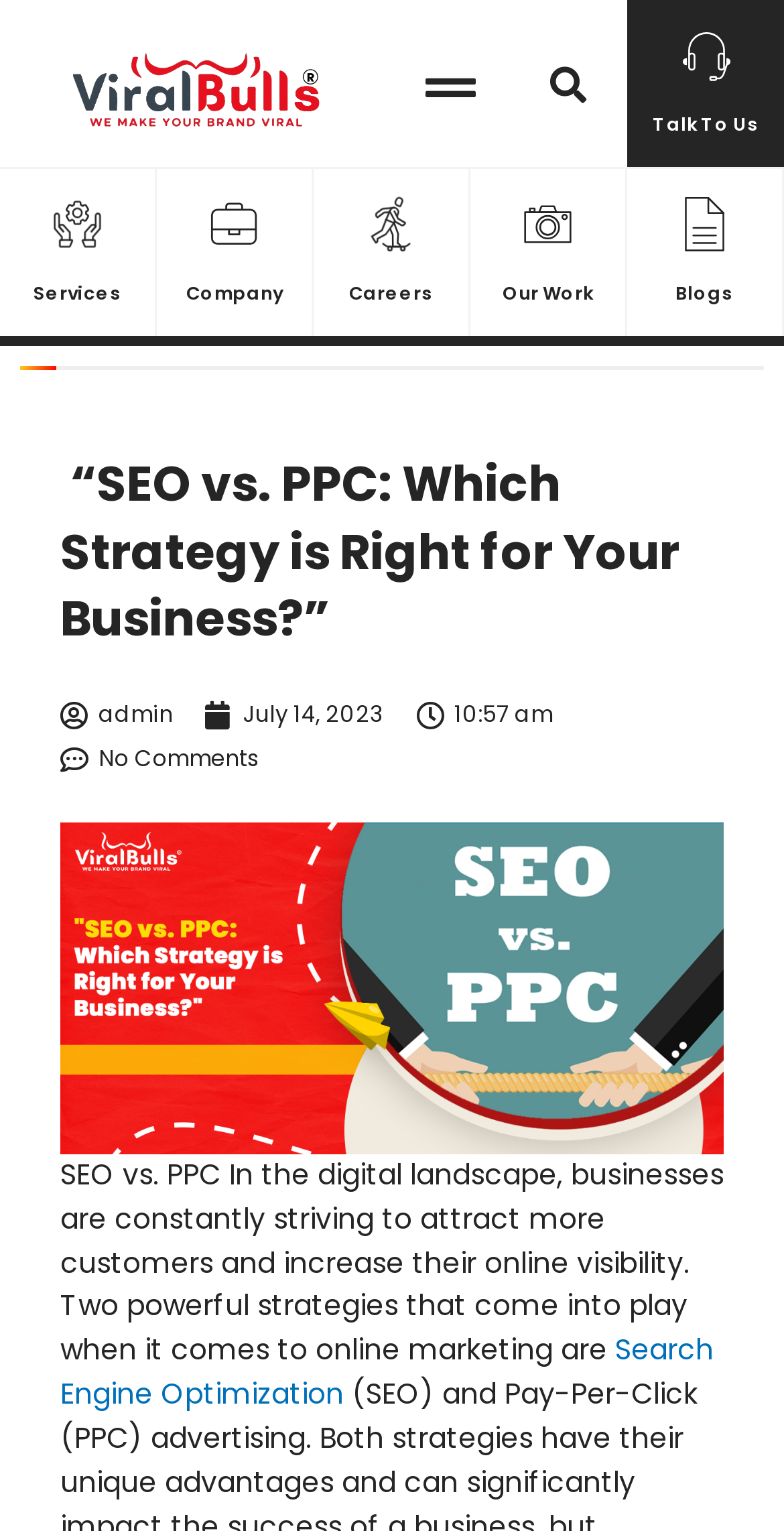Please identify the bounding box coordinates of where to click in order to follow the instruction: "Read the 'SEO vs. PPC: Which Strategy is Right for Your Business?' article".

[0.077, 0.295, 0.923, 0.427]